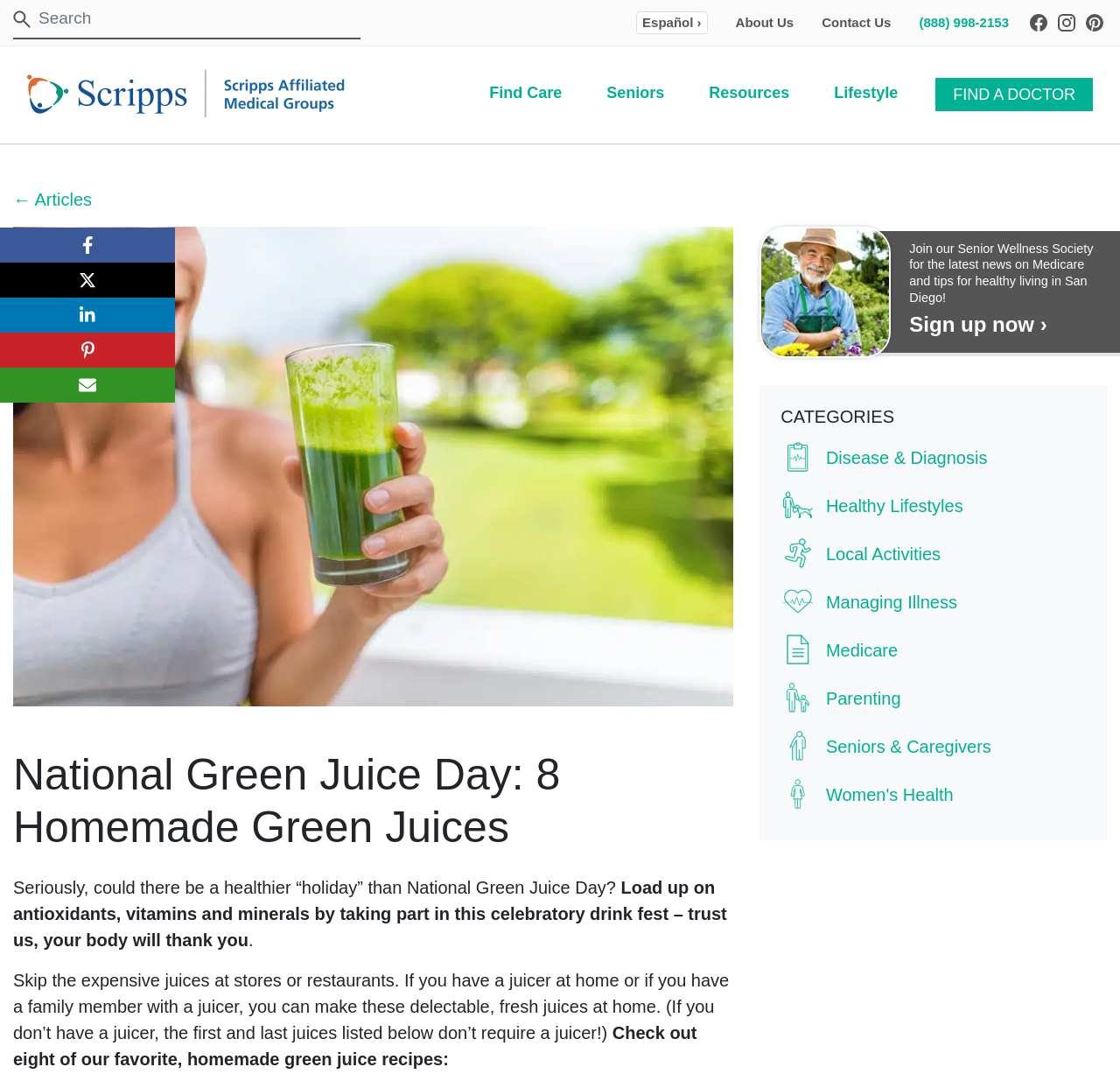What is the benefit of making green juices at home?
Please answer the question as detailed as possible based on the image.

By making green juices at home, you can skip the expensive juices at stores or restaurants, saving money in the process.